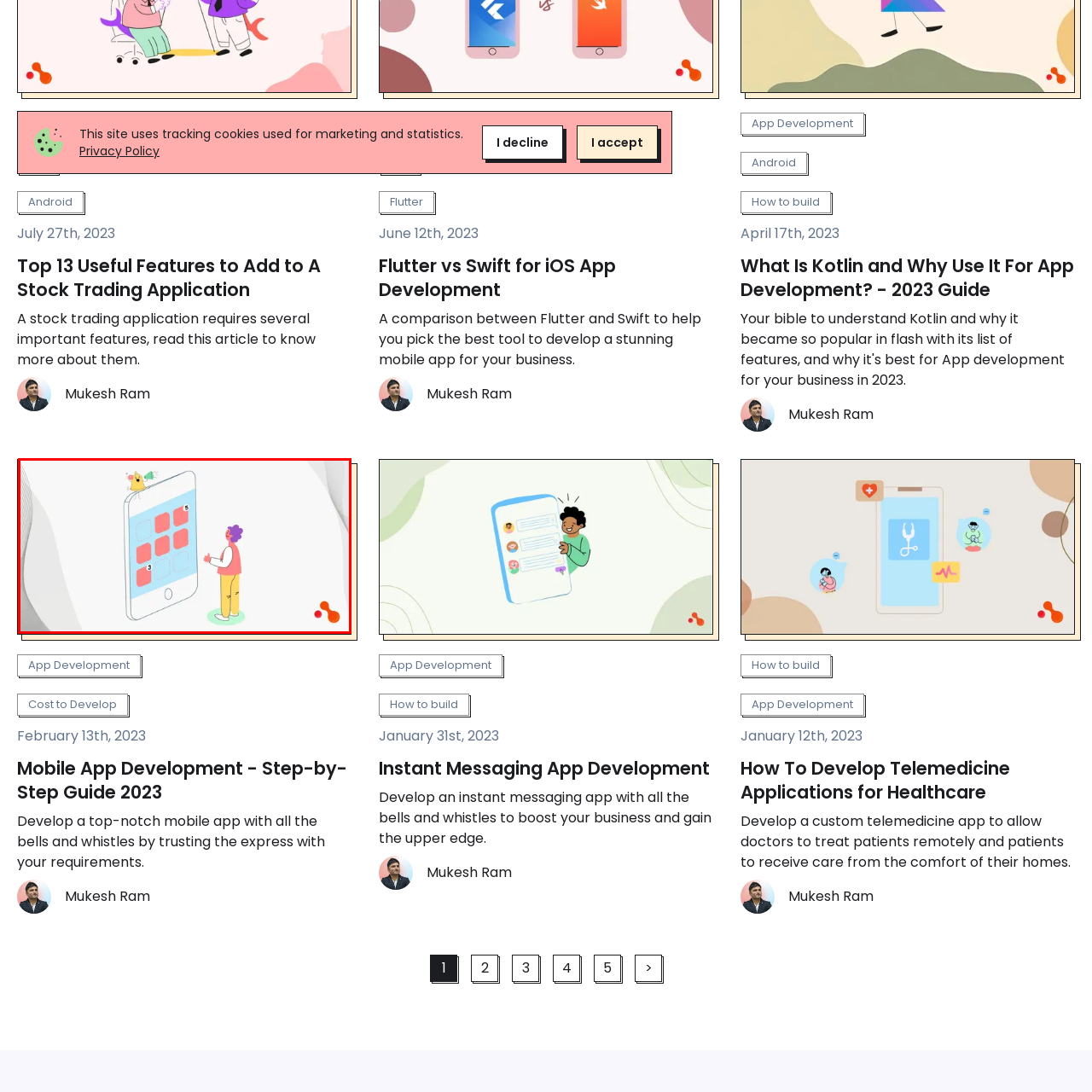What is the person wearing on their upper body?
Pay attention to the image surrounded by the red bounding box and respond to the question with a detailed answer.

The person in the illustration is wearing a white shirt and a coral vest, which is paired with yellow pants to create a colorful and cheerful outfit.